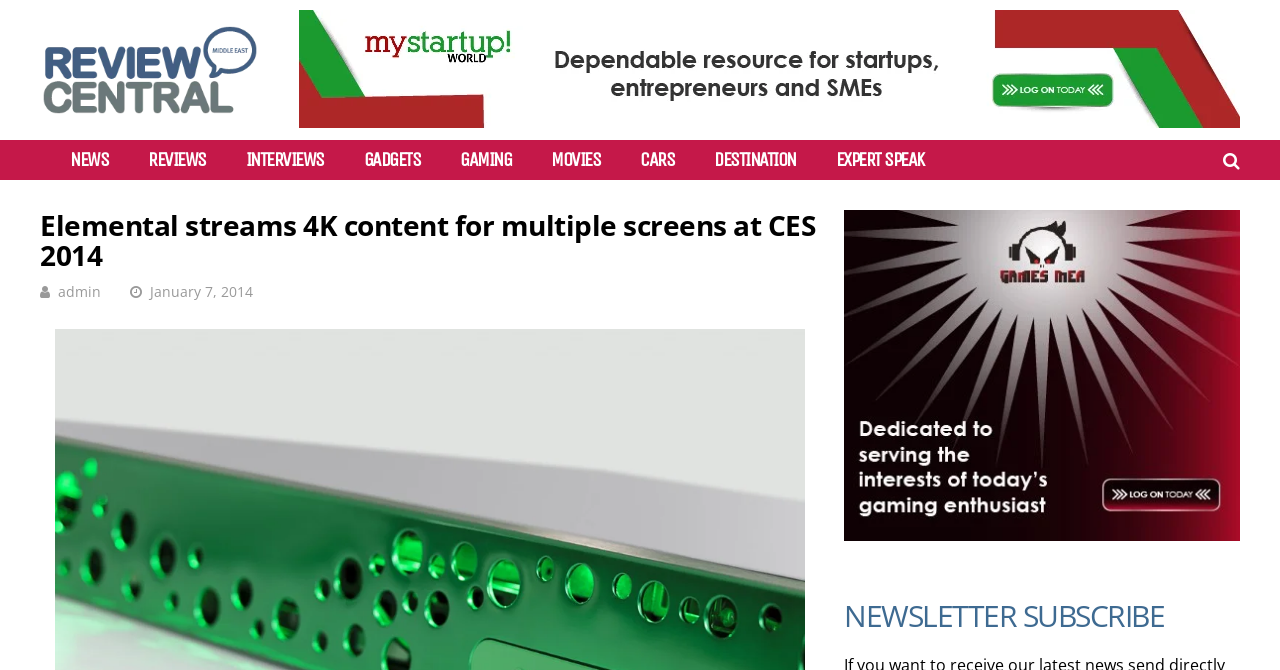What is the date of the article?
Based on the image, answer the question with as much detail as possible.

The date of the article can be found by looking at the timestamp below the article title, which reads 'January 7, 2014'.